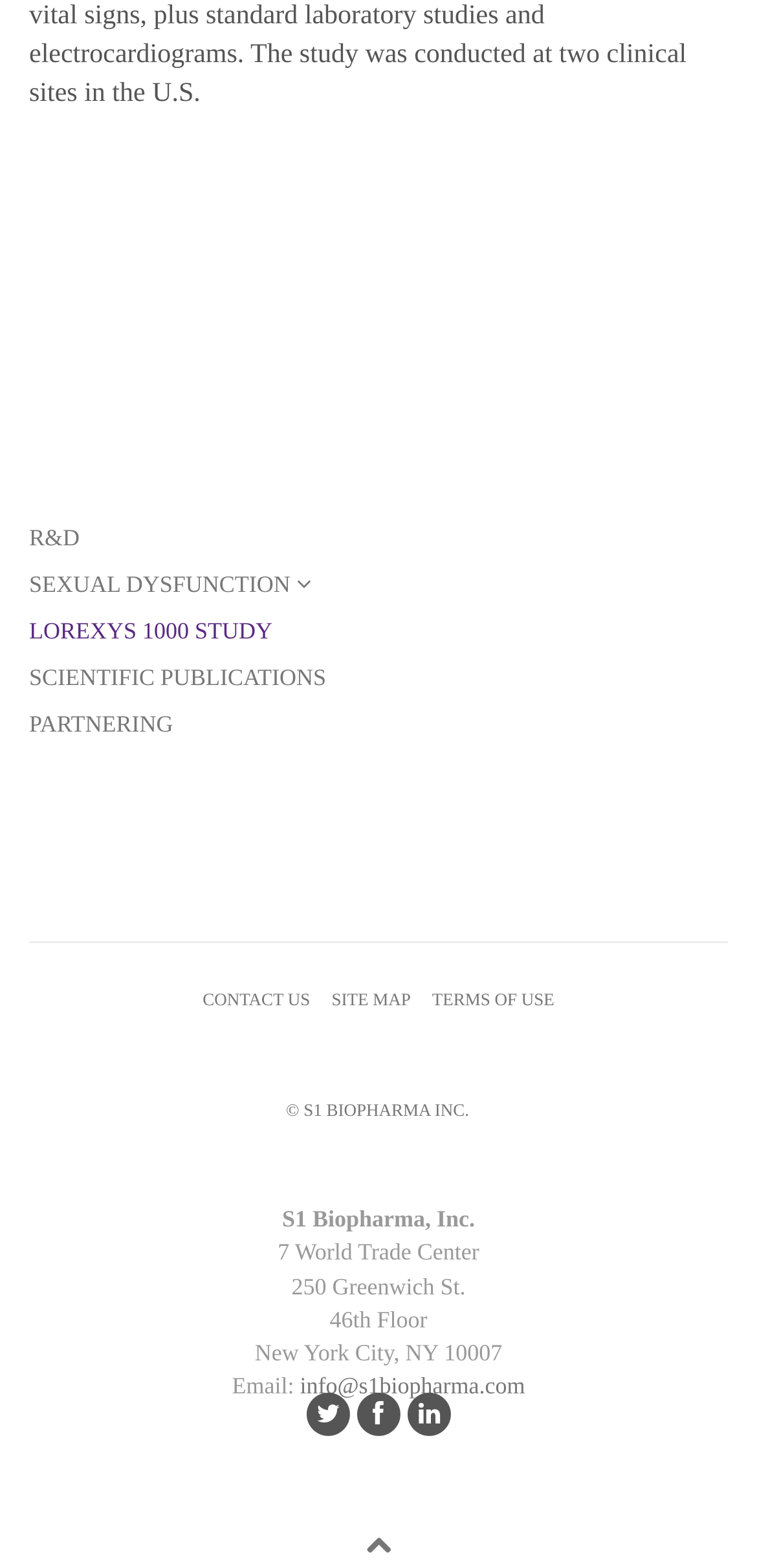Determine the bounding box coordinates for the area that needs to be clicked to fulfill this task: "View LOREXYS 1000 STUDY". The coordinates must be given as four float numbers between 0 and 1, i.e., [left, top, right, bottom].

[0.038, 0.394, 0.36, 0.411]